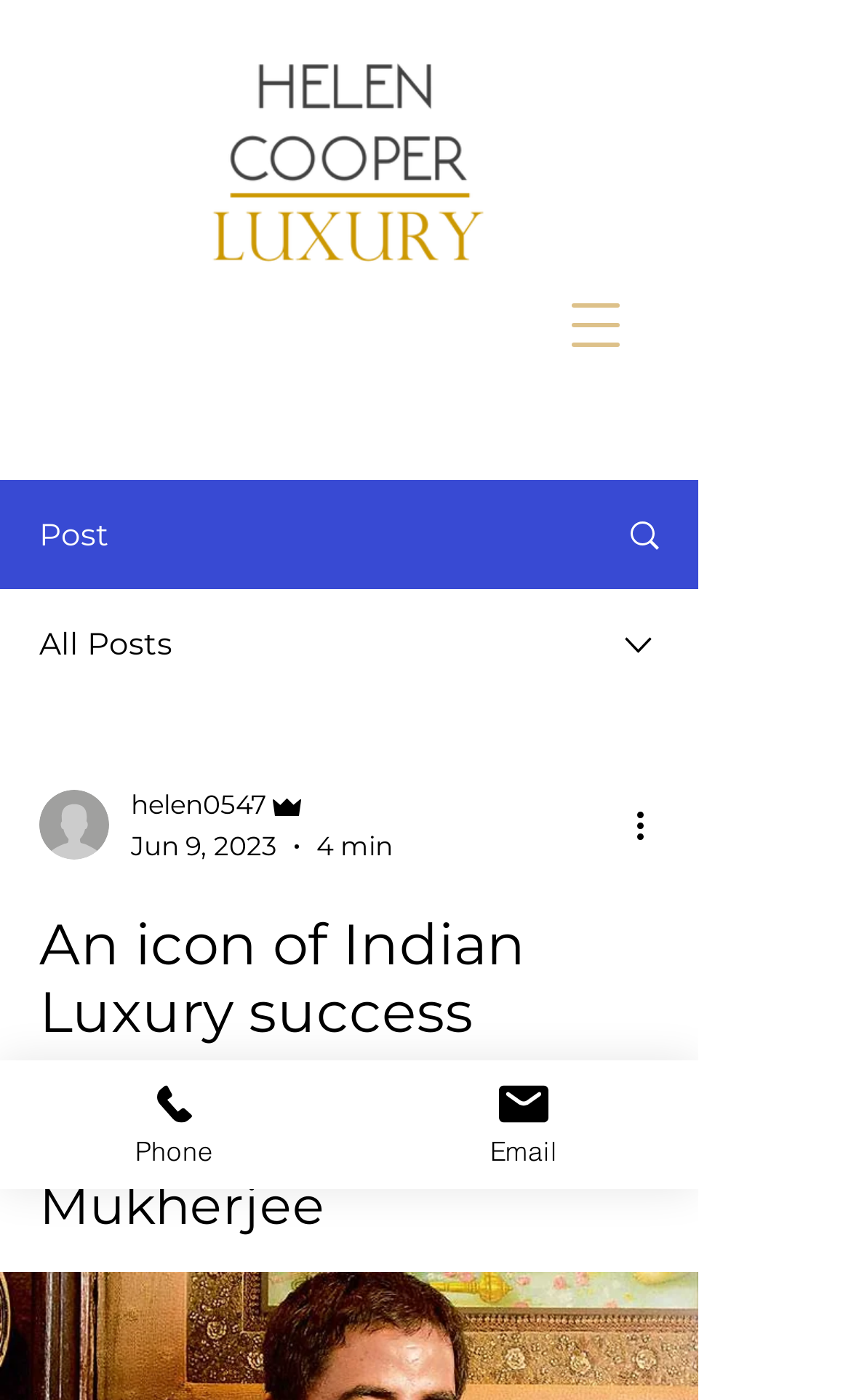What is the name of the luxury brand owner?
Please interpret the details in the image and answer the question thoroughly.

The webpage is about a profile of Sabyasachi Mukherjee, who is the owner of a luxury brand that generated $35 million in revenue in 2019, as mentioned in the meta description. The heading 'An icon of Indian Luxury success' and the text 'A profile of Sabyasachi Mukherjee' also confirm this information.